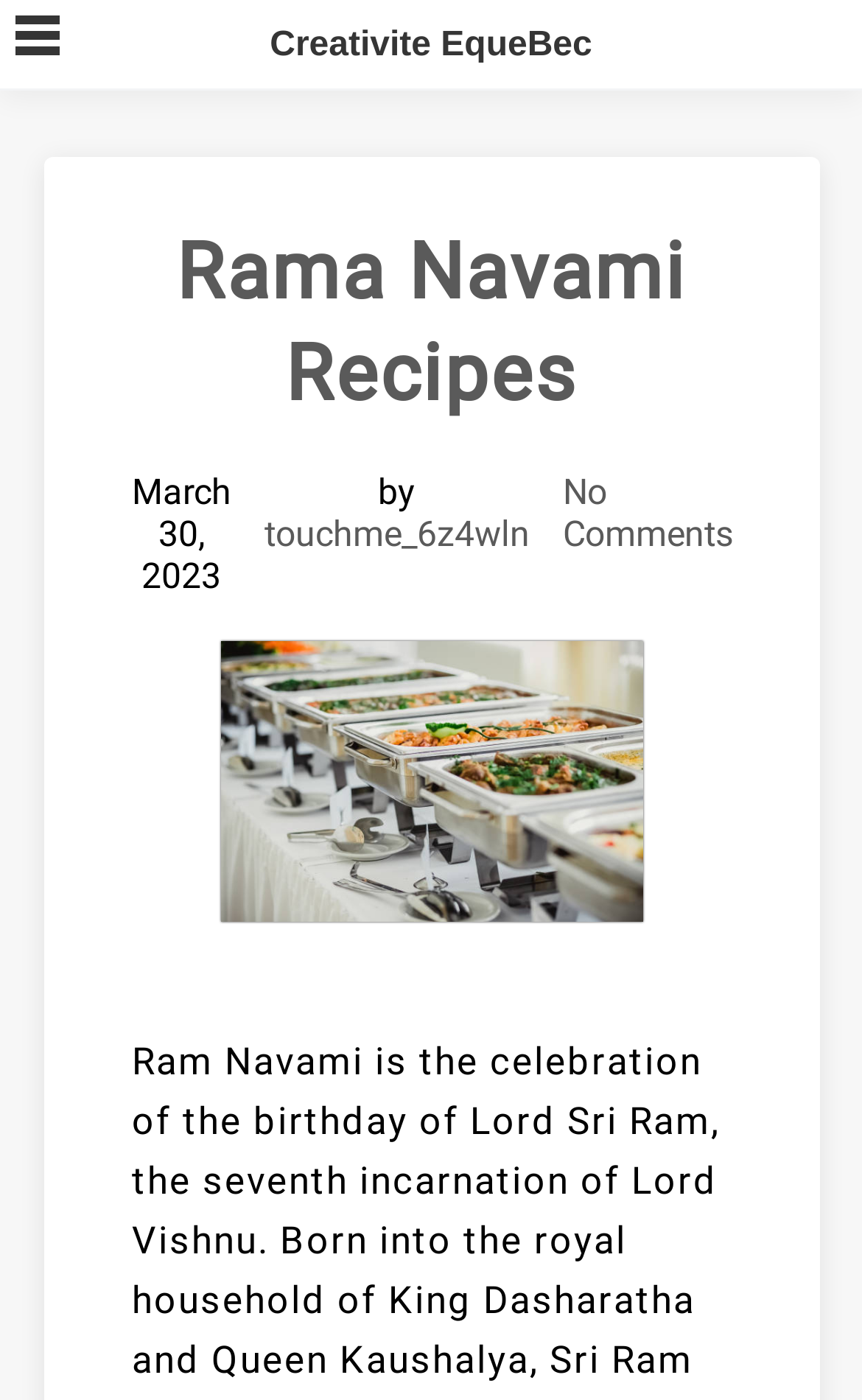Identify the bounding box for the described UI element. Provide the coordinates in (top-left x, top-left y, bottom-right x, bottom-right y) format with values ranging from 0 to 1: parent_node: Creativite EqueBec

[0.0, 0.0, 0.09, 0.065]